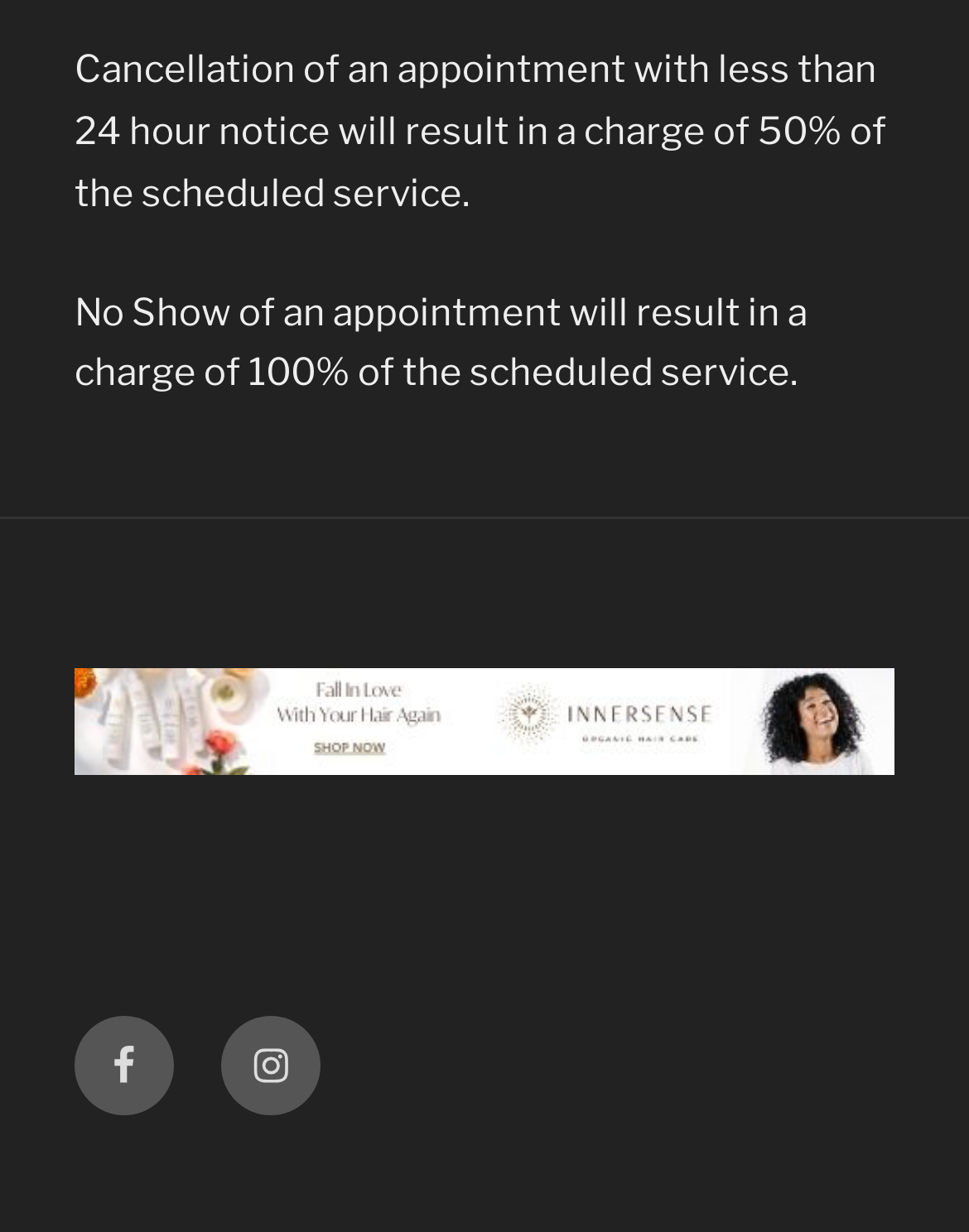How many social media links are in the footer?
Provide a detailed and extensive answer to the question.

In the footer section of the webpage, there are two link elements, one for Facebook and one for Instagram, which are social media links.